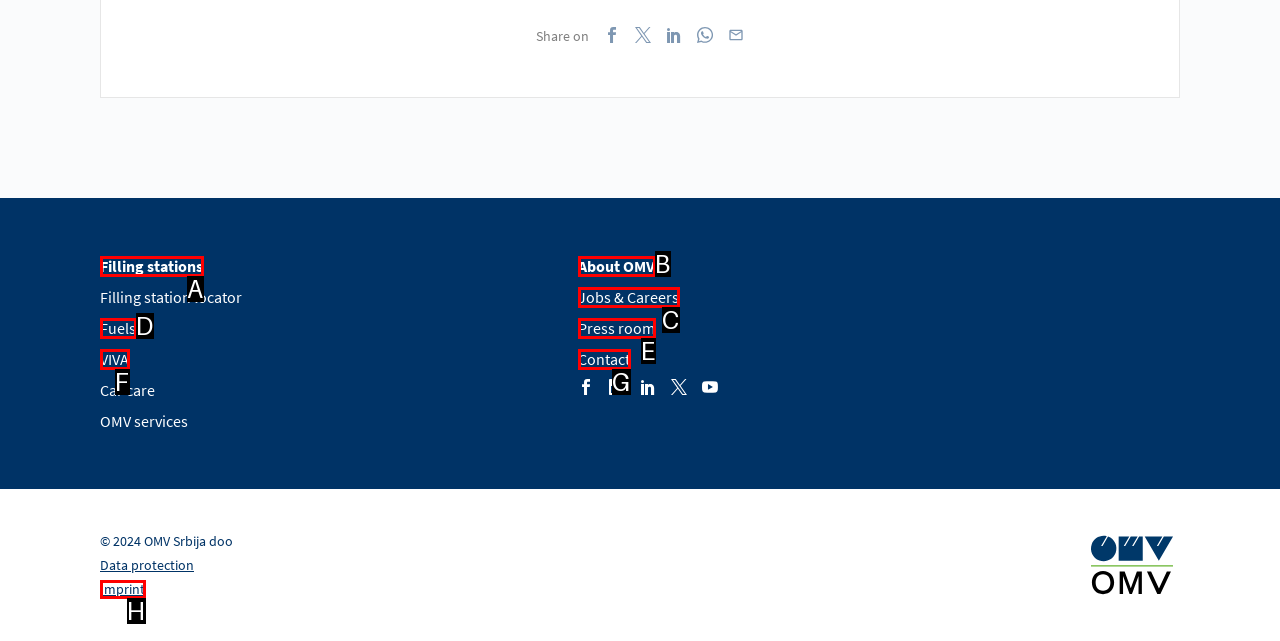Identify the HTML element that matches the description: Jobs & Careers. Provide the letter of the correct option from the choices.

C